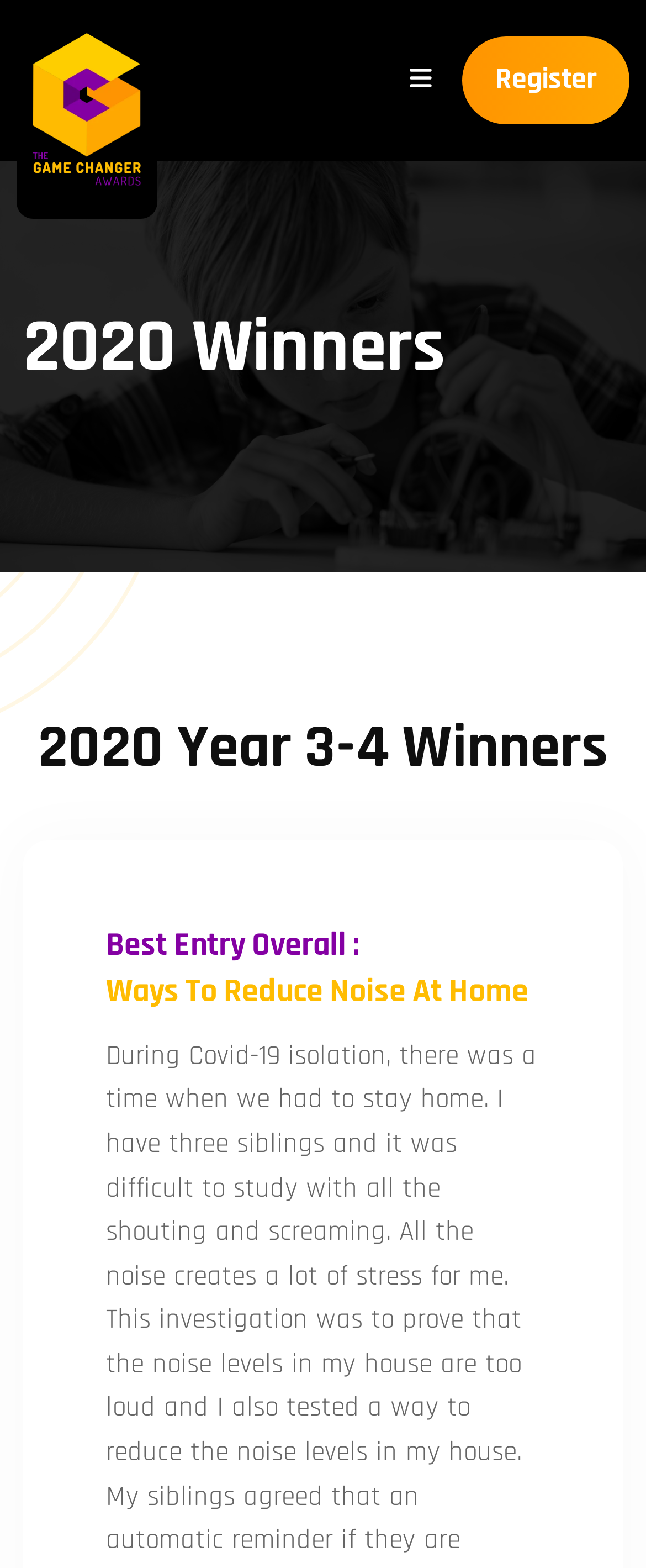Create an elaborate caption that covers all aspects of the webpage.

The webpage is about the Game Changer Awards, specifically showcasing the 2020 winners. At the top left corner, there is a logo image of the Western Australian Information Technology and Telecommunications Alliance (WAITTA). Next to the logo, on the top right corner, there is a button to open mobile navigation. 

Below the navigation button, there is a prominent heading that reads "2020 Winners" spanning across the top section of the page. Further down, there is another heading that specifies "2020 Year 3-4 Winners". 

On the right side of the page, there is a call-to-action button that says "Register" with a similar text label next to it. 

The main content of the page is focused on announcing the winners, with a section that highlights the "Best Entry Overall" award. The winner of this award is "Ways To Reduce Noise At Home", which is displayed in a clear and prominent manner.